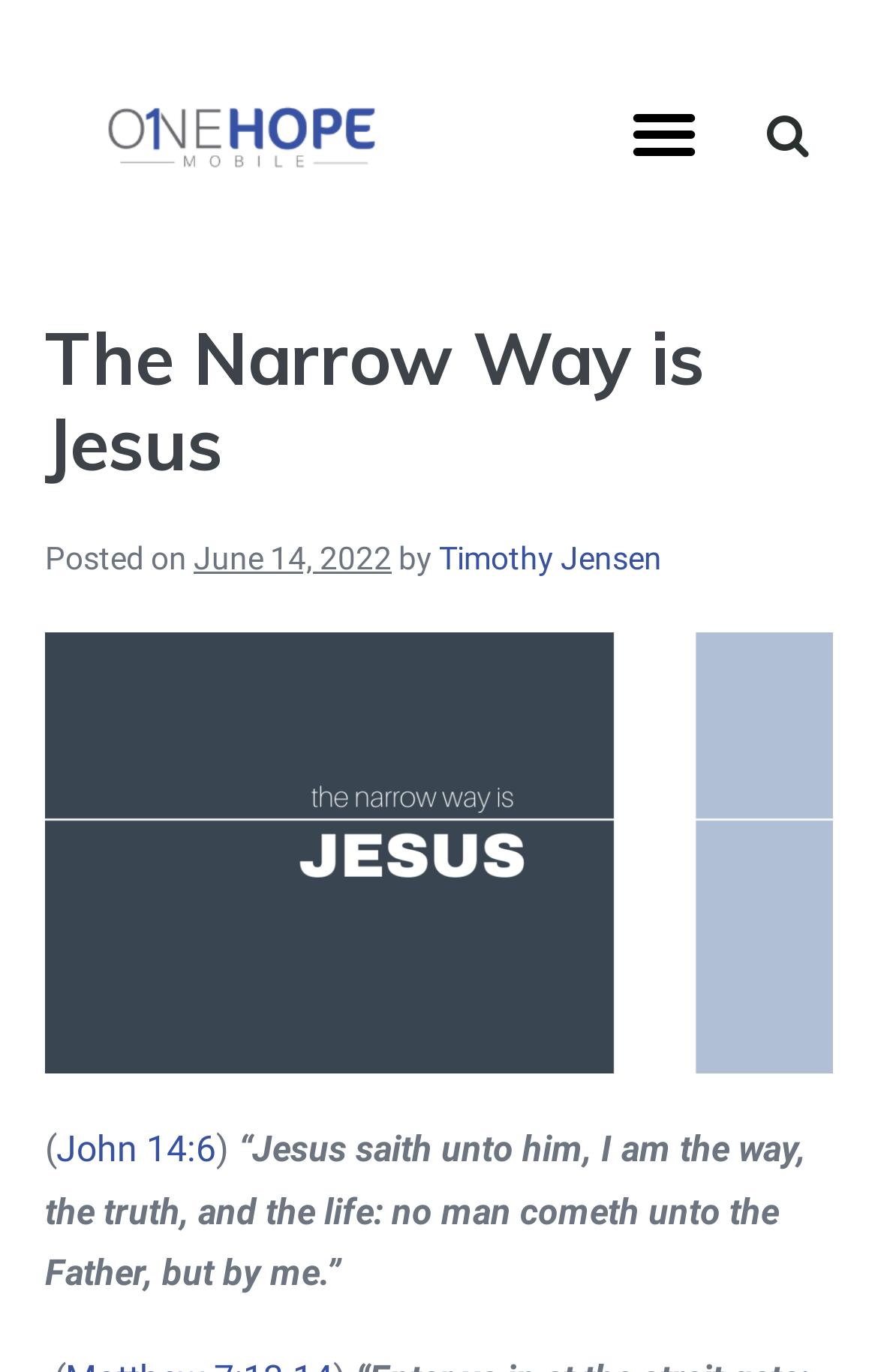What is the date of the post?
Using the image as a reference, give a one-word or short phrase answer.

June 14, 2022